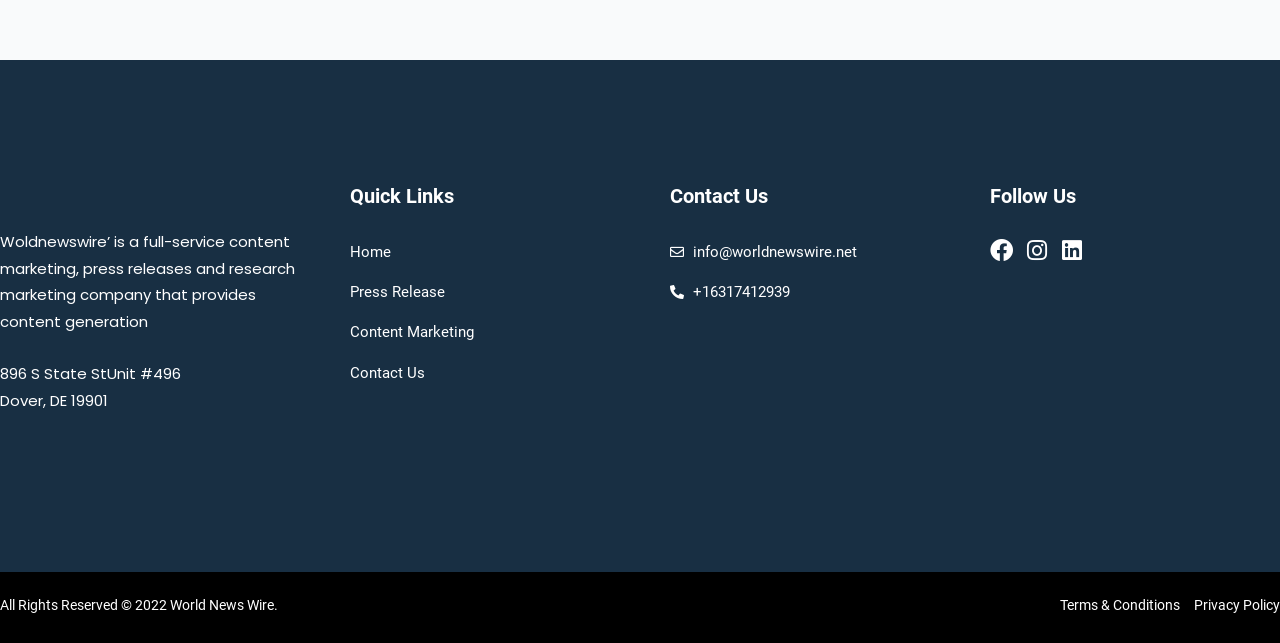What are the quick links provided on the webpage?
Refer to the image and answer the question using a single word or phrase.

Home, Press Release, Content Marketing, Contact Us